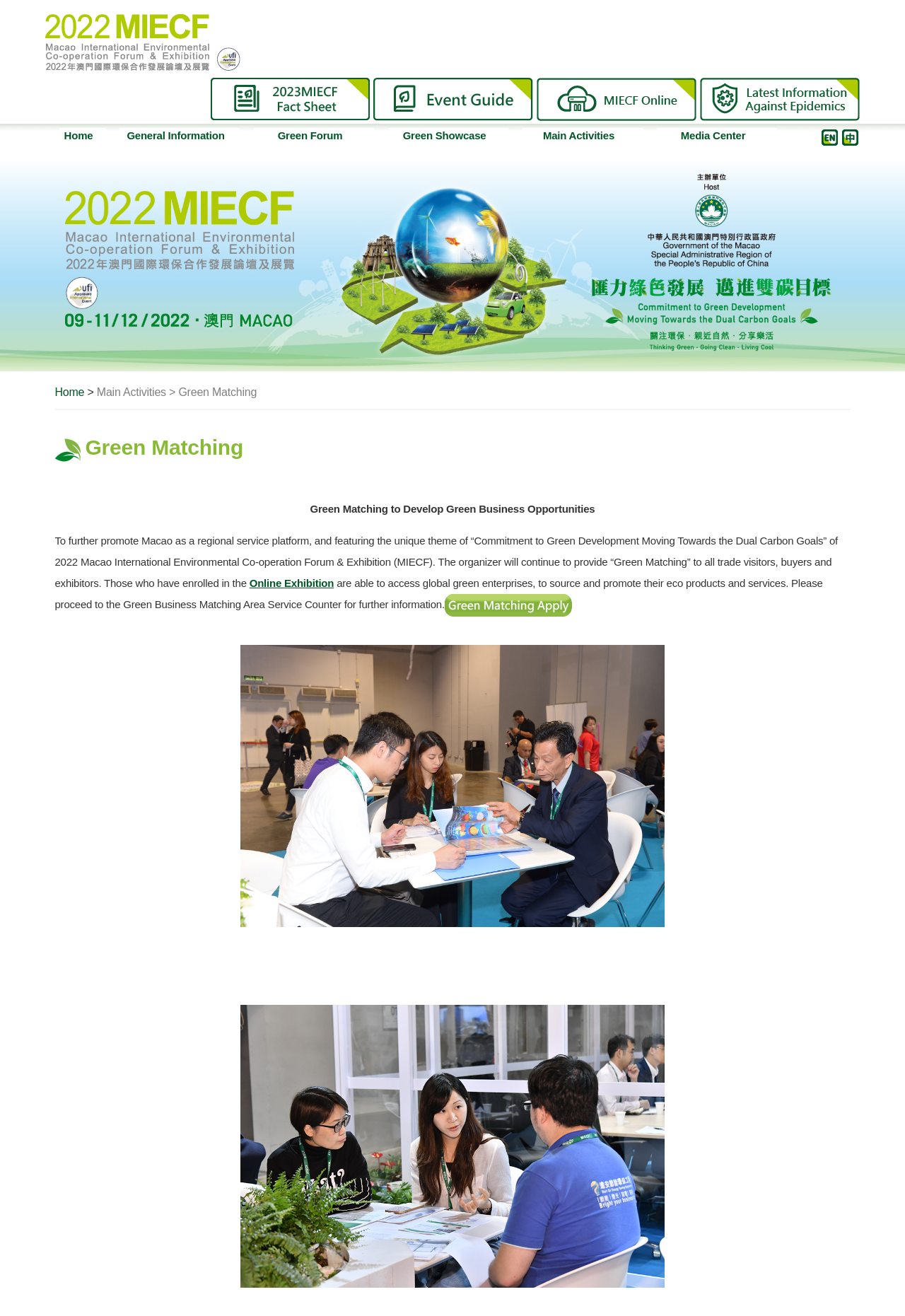Please identify the bounding box coordinates of the clickable element to fulfill the following instruction: "Access the Online Exhibition". The coordinates should be four float numbers between 0 and 1, i.e., [left, top, right, bottom].

[0.276, 0.438, 0.369, 0.448]